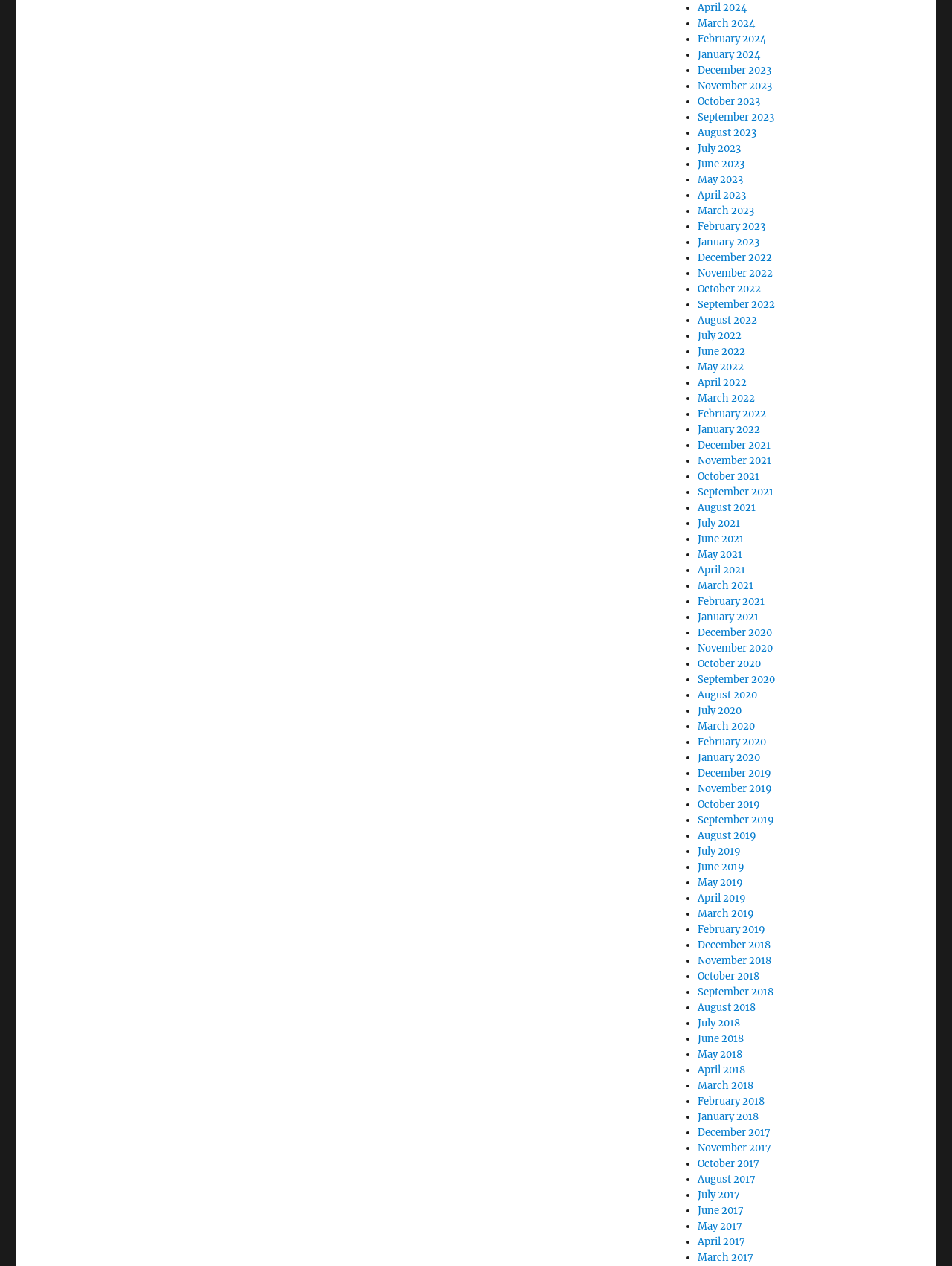Please answer the following query using a single word or phrase: 
What is the list of months and years on the webpage?

Months and years from 2021 to 2024